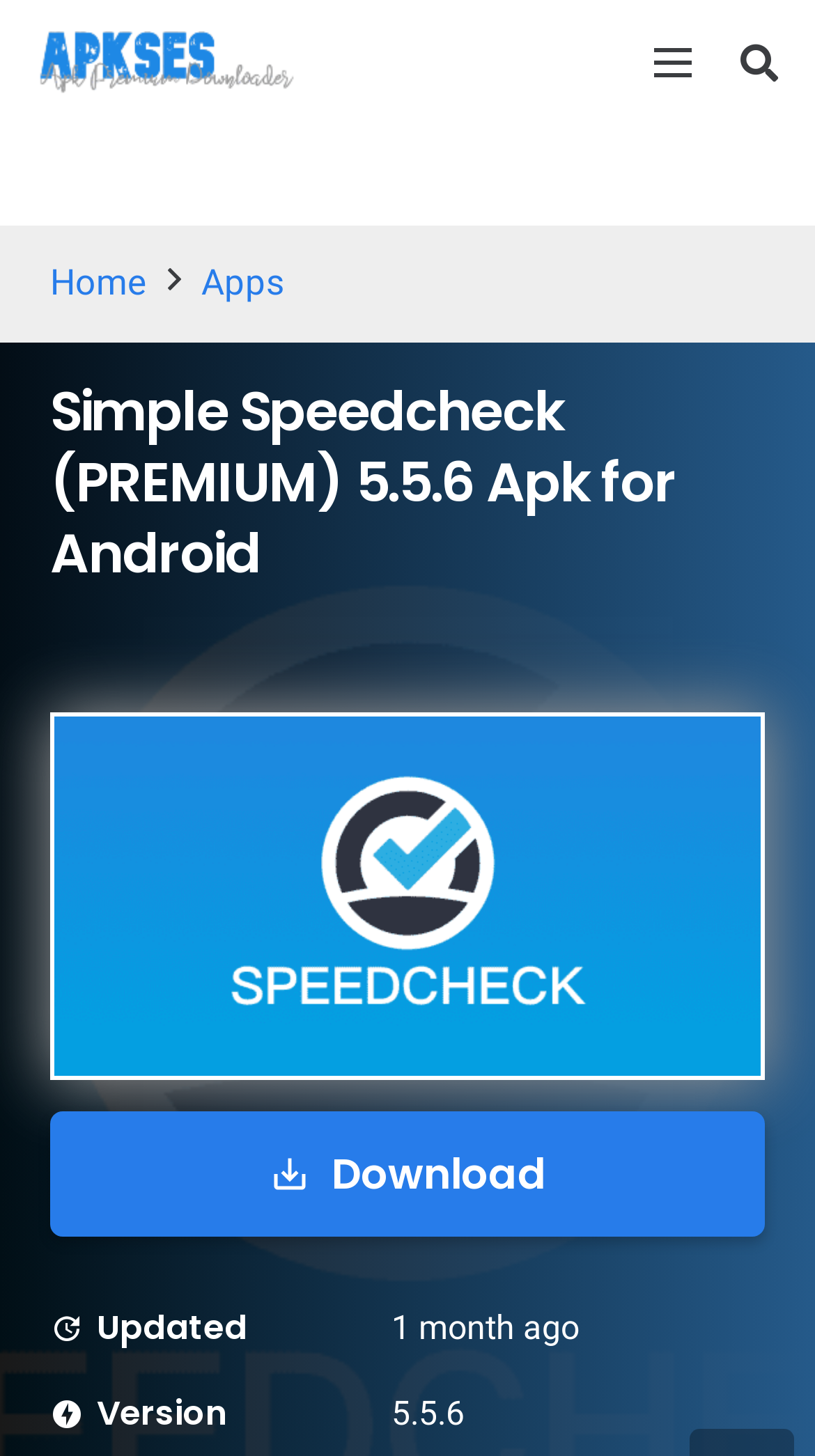What is the name of the app?
Give a single word or phrase answer based on the content of the image.

Simple Speedcheck